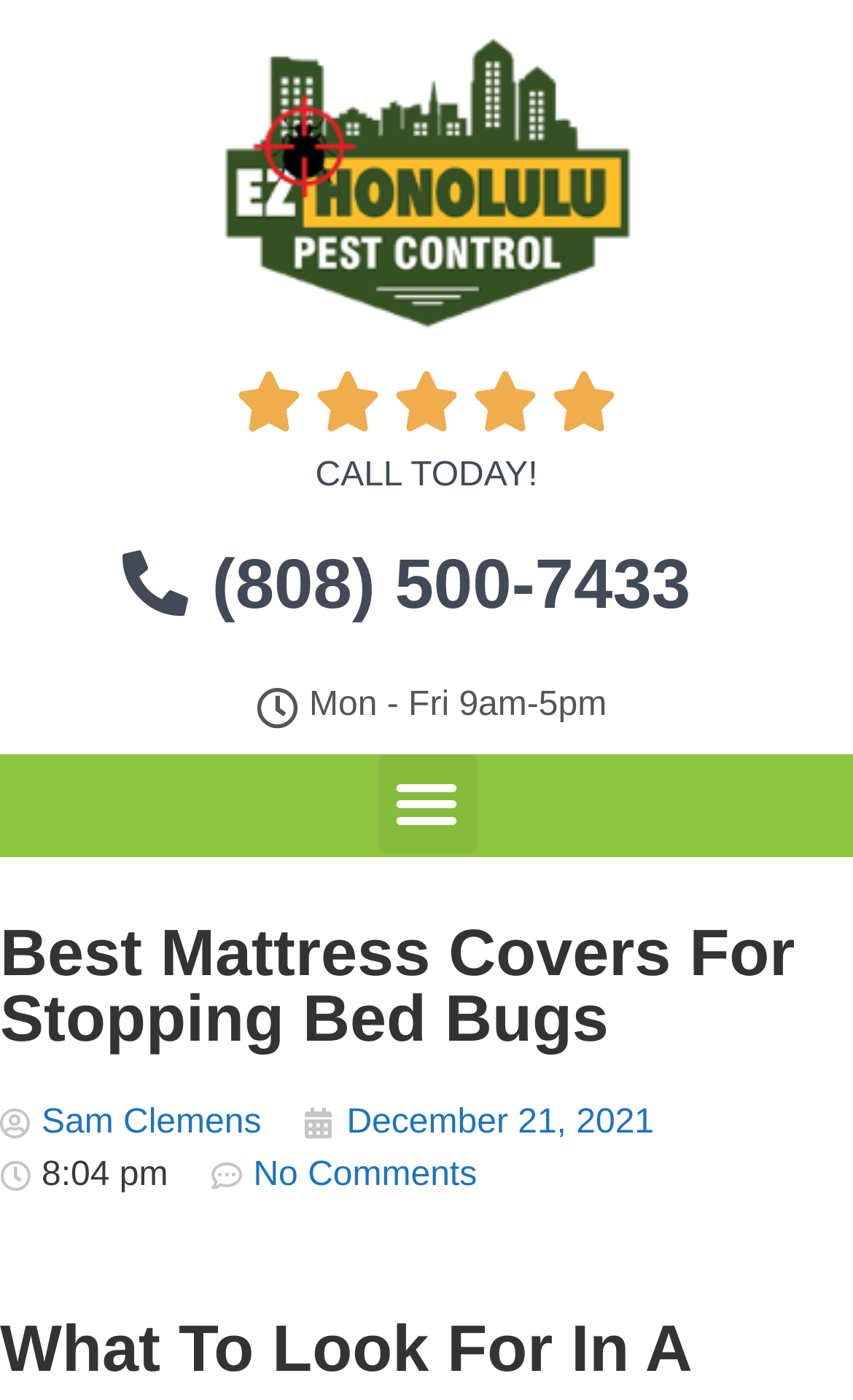Given the description: "Advanced Search", determine the bounding box coordinates of the UI element. The coordinates should be formatted as four float numbers between 0 and 1, [left, top, right, bottom].

None